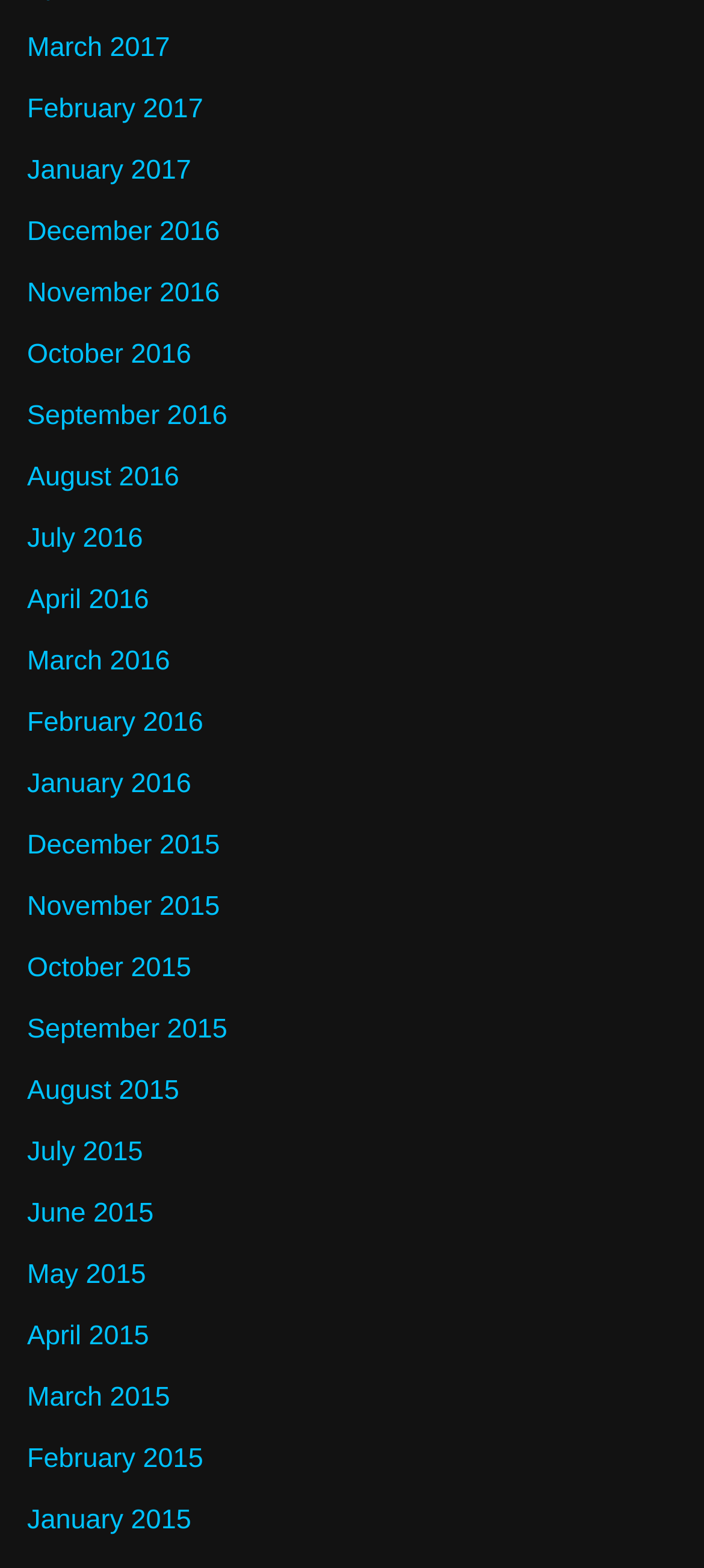Determine the bounding box coordinates for the element that should be clicked to follow this instruction: "view November 2015". The coordinates should be given as four float numbers between 0 and 1, in the format [left, top, right, bottom].

[0.038, 0.568, 0.312, 0.588]